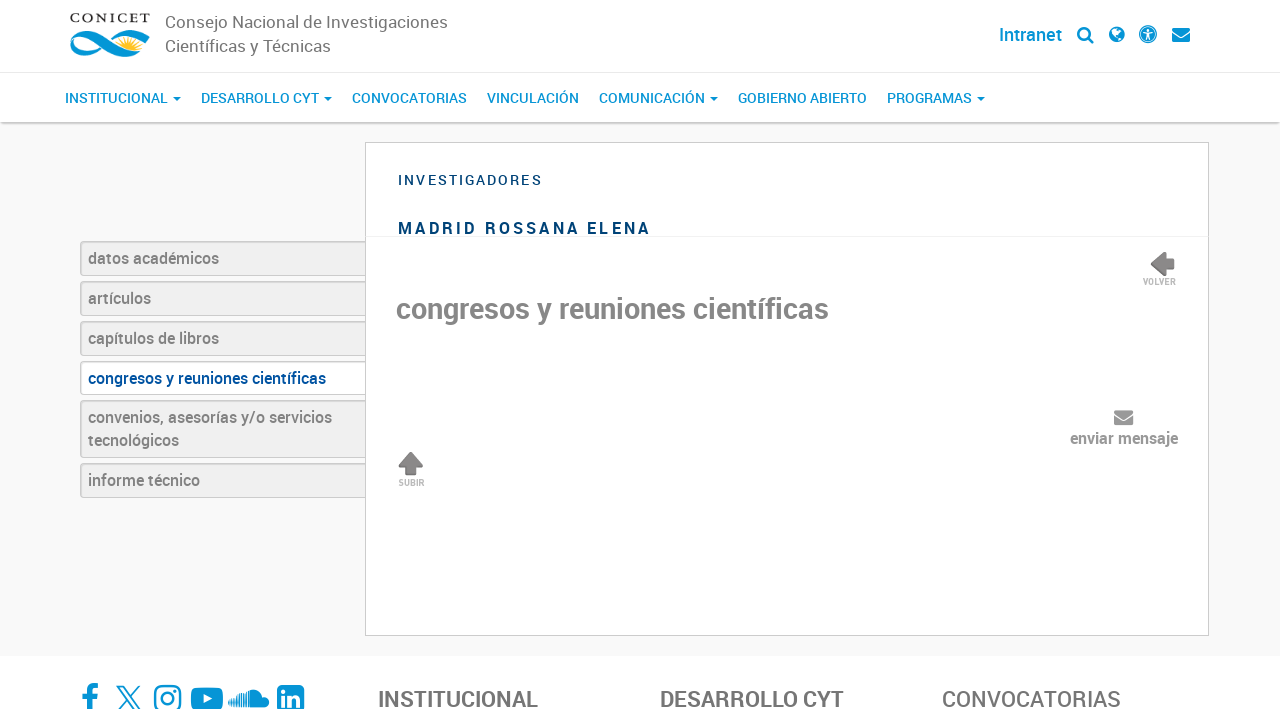What types of publications are available?
Using the details shown in the screenshot, provide a comprehensive answer to the question.

The webpage provides links to various types of publications, including 'datos académicos', 'artículos', 'capítulos de libros', 'congresos y reuniones científicas', etc., which can be found in the middle of the webpage.